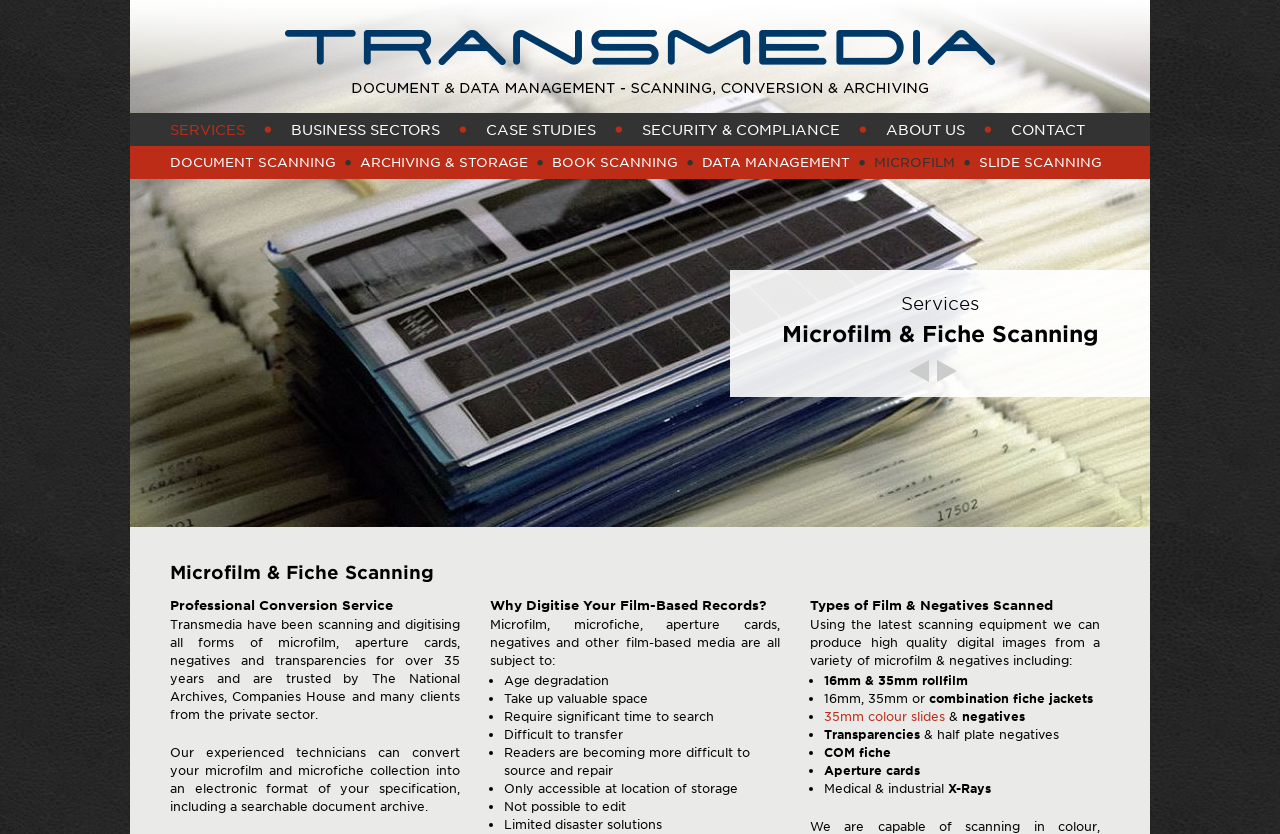Bounding box coordinates must be specified in the format (top-left x, top-left y, bottom-right x, bottom-right y). All values should be floating point numbers between 0 and 1. What are the bounding box coordinates of the UI element described as: Contact

[0.79, 0.149, 0.848, 0.163]